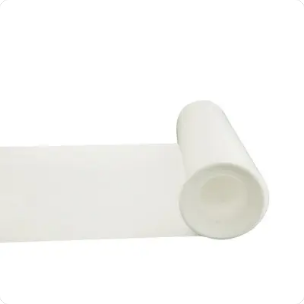Analyze the image and describe all the key elements you observe.

The image showcases a roll of white PTFE (Polytetrafluoroethylene) sheet, notable for its high durability and chemical resistance. The roll is partially unrolled, revealing the smooth, flat surface of the material. This PTFE sheet is commonly used in various industrial applications, including electrical insulation, gaskets, and seals, thanks to its non-stick properties and ability to withstand extreme temperatures. The clean and minimalistic design emphasizes its versatility and purity, making it a reliable choice for manufacturers needing high-quality materials in their processes.